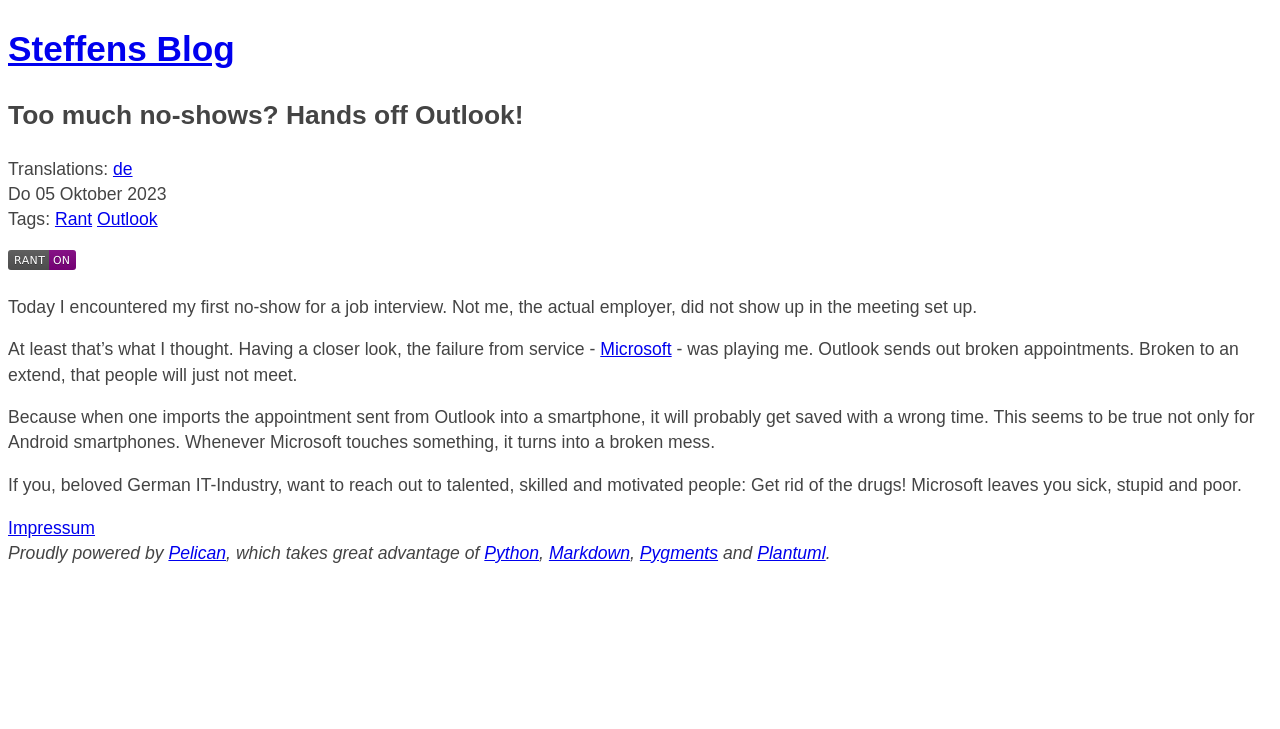Create a detailed summary of the webpage's content and design.

The webpage is a blog post titled "Steffens Blog - Too much no-shows? Hands off Outlook!" with a prominent heading at the top. Below the heading, there is a header section with a translation option, allowing users to switch to a different language, specifically German.

The main content of the blog post starts with a paragraph describing a personal experience of a no-show for a job interview, followed by several paragraphs discussing the issue of broken appointments sent from Outlook, which can cause people to not show up. The text is written in a conversational tone, with the author expressing frustration with Microsoft's products.

On the right side of the page, there is a footer section with a timestamp indicating when the post was published, as well as a list of tags, including "Rant" and "Outlook". There are also links to other related topics, such as "Microsoft".

At the very bottom of the page, there is a section with information about the blog, including a link to the "Impressum" (a German term for a website's imprint or about page) and a list of technologies used to power the blog, including Pelican, Python, Markdown, Pygments, and Plantuml.